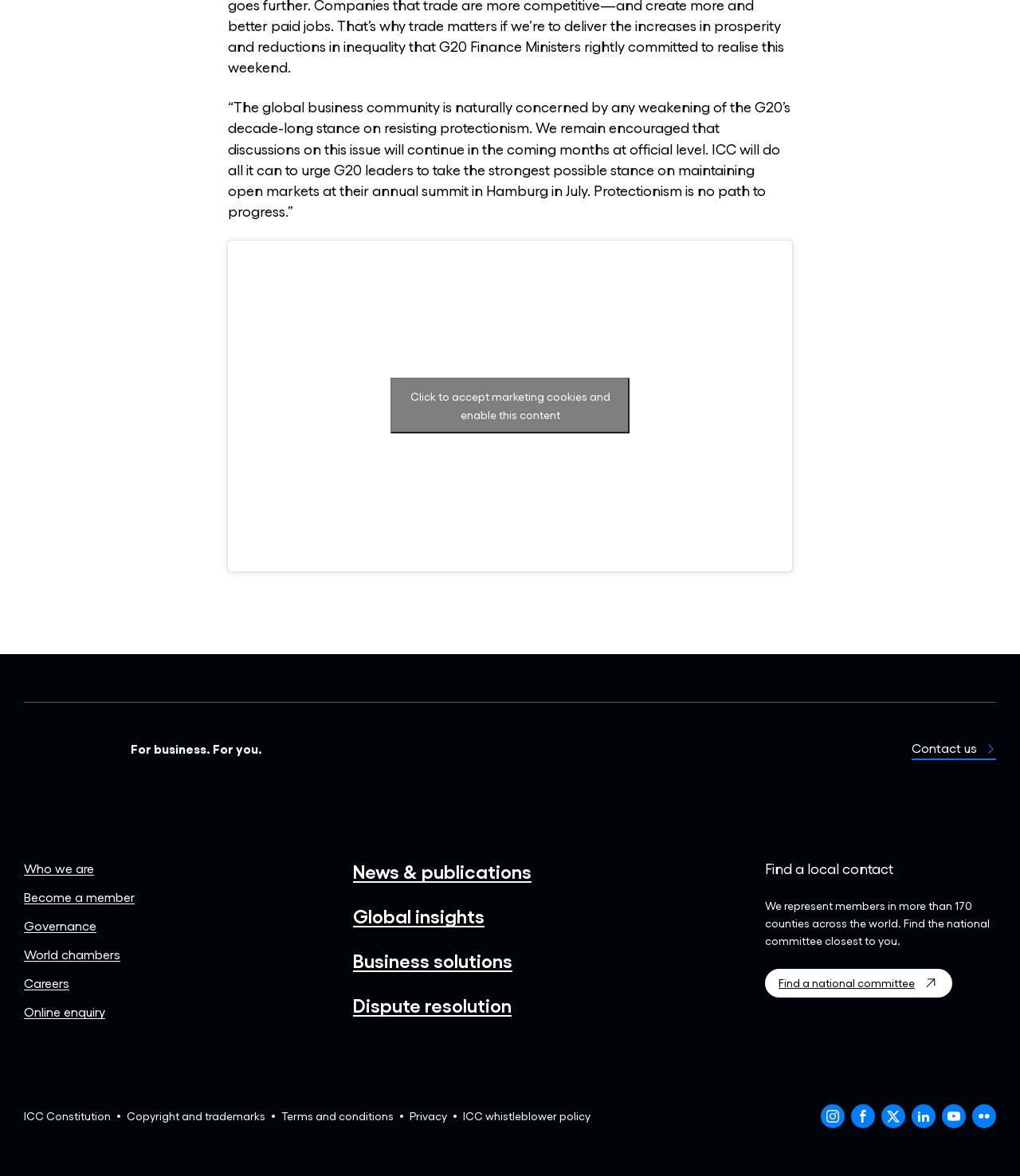Locate the bounding box coordinates of the segment that needs to be clicked to meet this instruction: "Click to view who we are".

[0.023, 0.732, 0.092, 0.745]